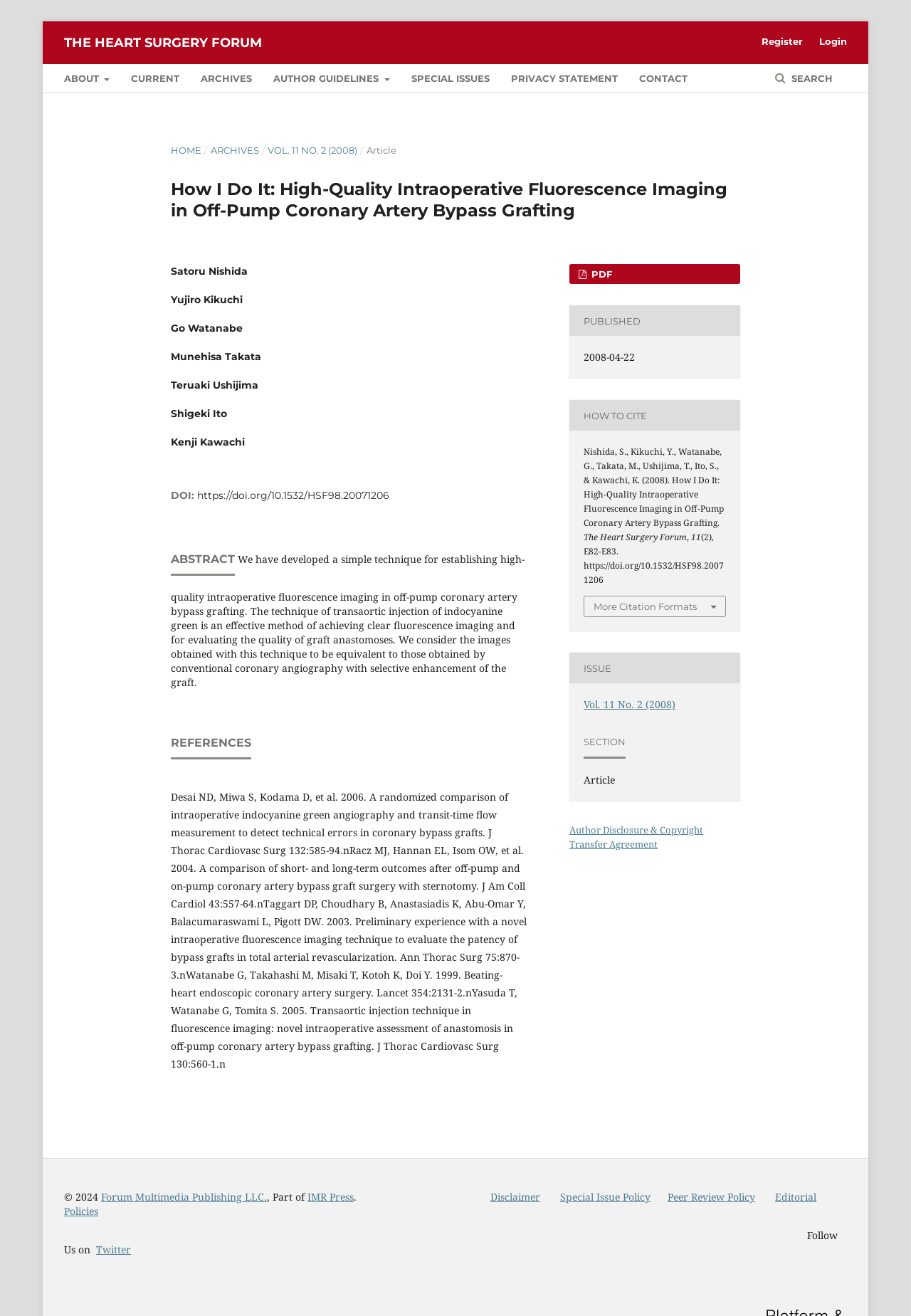With reference to the screenshot, provide a detailed response to the question below:
What is the title of the article?

I found the answer by looking at the main content area of the webpage, where the title of the article is displayed in a heading element.